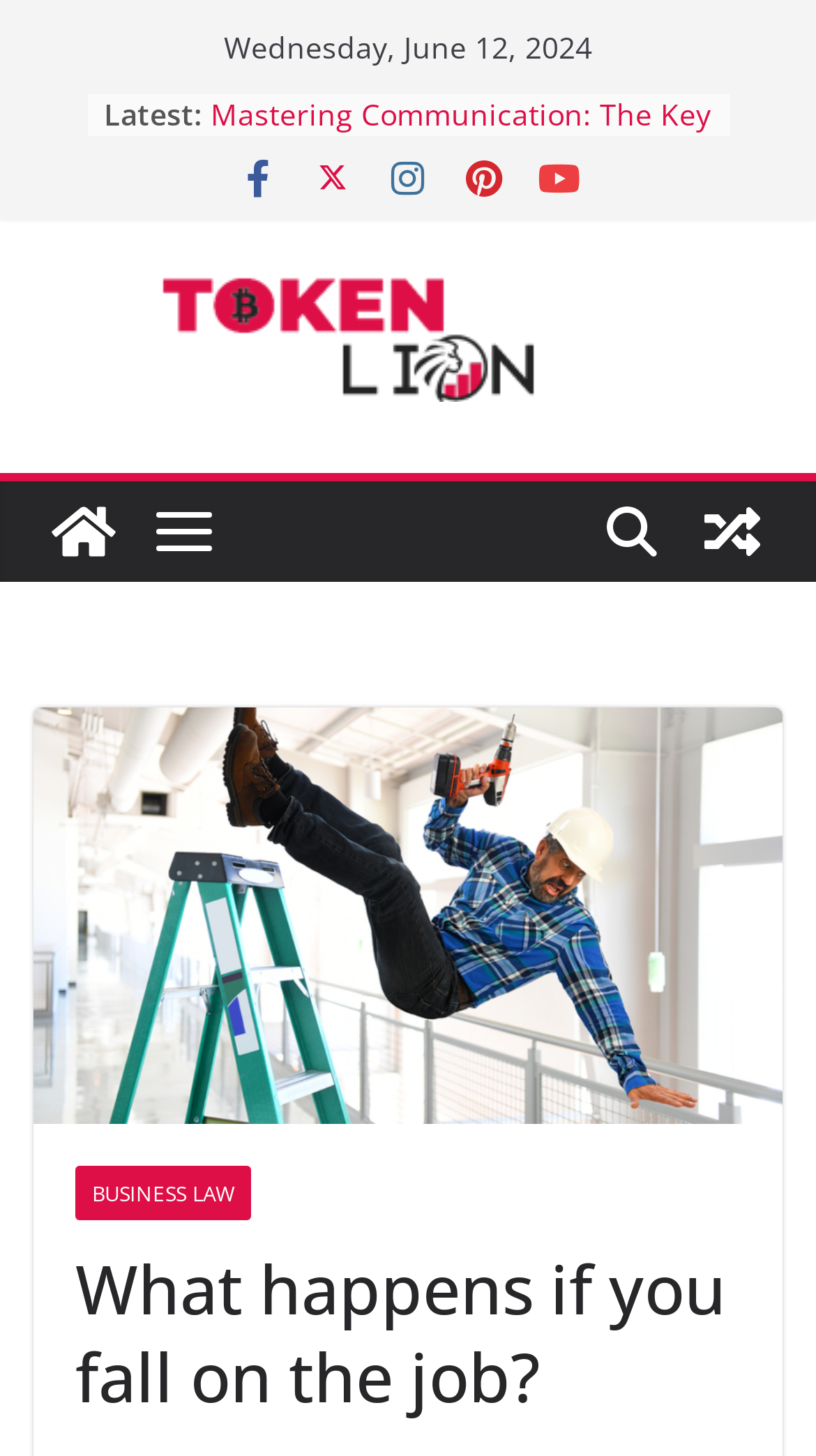Please provide a brief answer to the question using only one word or phrase: 
How many links are there in the list of latest posts?

5